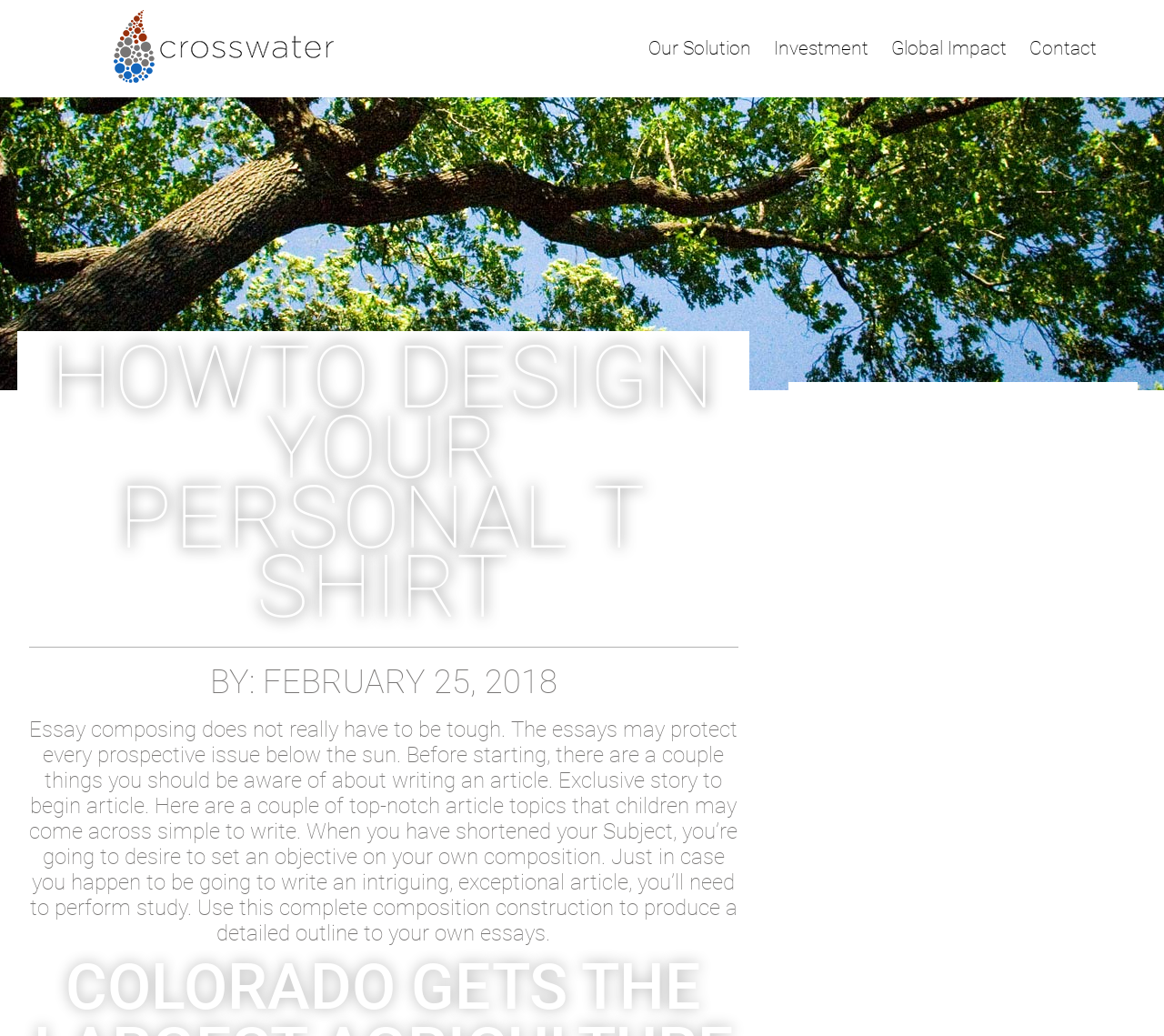Offer an extensive depiction of the webpage and its key elements.

The webpage is about designing a personal t-shirt, with the main title "HOWTO DESIGN YOUR PERSONAL T SHIRT" prominently displayed. At the top of the page, there is a heading "CROSSWATER SOLUTIONS" followed by a row of links, including "Our Solution", "Investment", "Global Impact", and "Contact", which are positioned horizontally and take up about half of the page's width.

Below the links, there is a subheading "BY: FEBRUARY 25, 2018" which is aligned to the left. The main content of the page consists of two paragraphs of text, which provide guidance on essay writing. The first paragraph explains that essay composing does not have to be tough and provides some tips, while the second paragraph offers advice on how to write an interesting and exceptional essay.

To the right of the main content, there is a layout table that takes up about a quarter of the page's width. The table's purpose is not explicitly stated, but it may be used to organize or display additional information related to designing a personal t-shirt. Overall, the webpage has a simple and clean layout, with a clear hierarchy of headings and content.